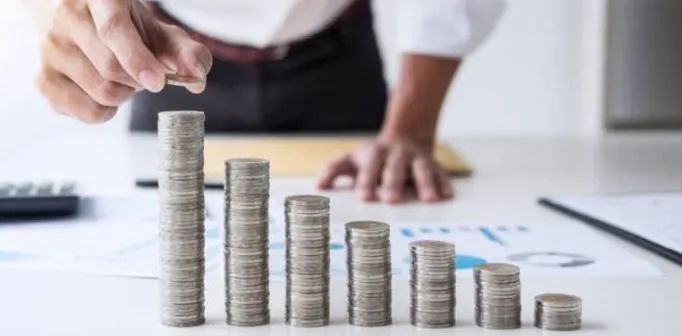What is the purpose of the documents in the background?
Provide a detailed answer to the question using information from the image.

The documents in the background of the image serve as a visual representation of the planning and analysis involved in personal finance management, highlighting the importance of strategic efforts in achieving financial goals.